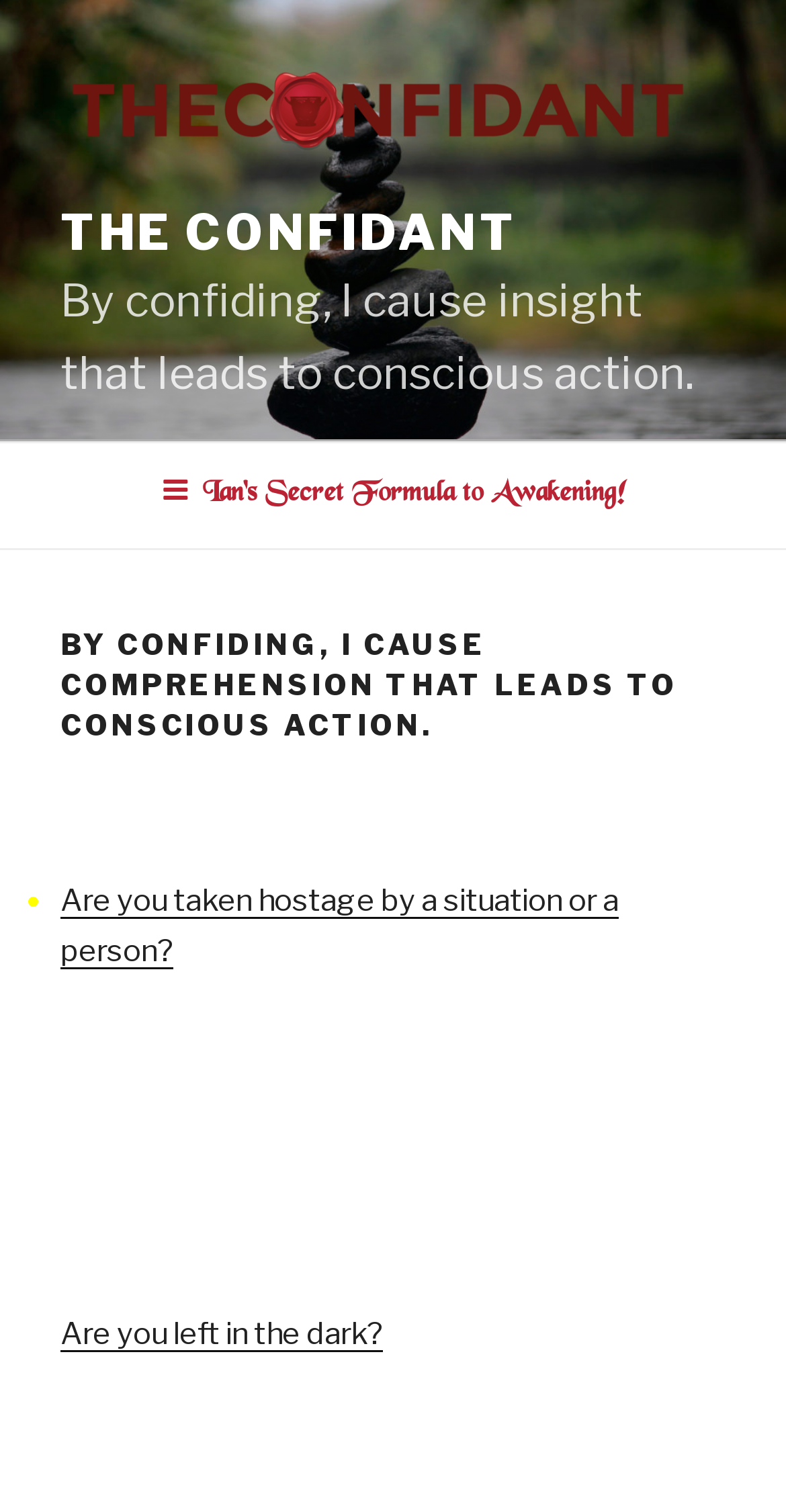What is the purpose of the button 'Ian's Secret Formula to Awakening!'?
Please provide a single word or phrase as your answer based on the image.

To expand top menu